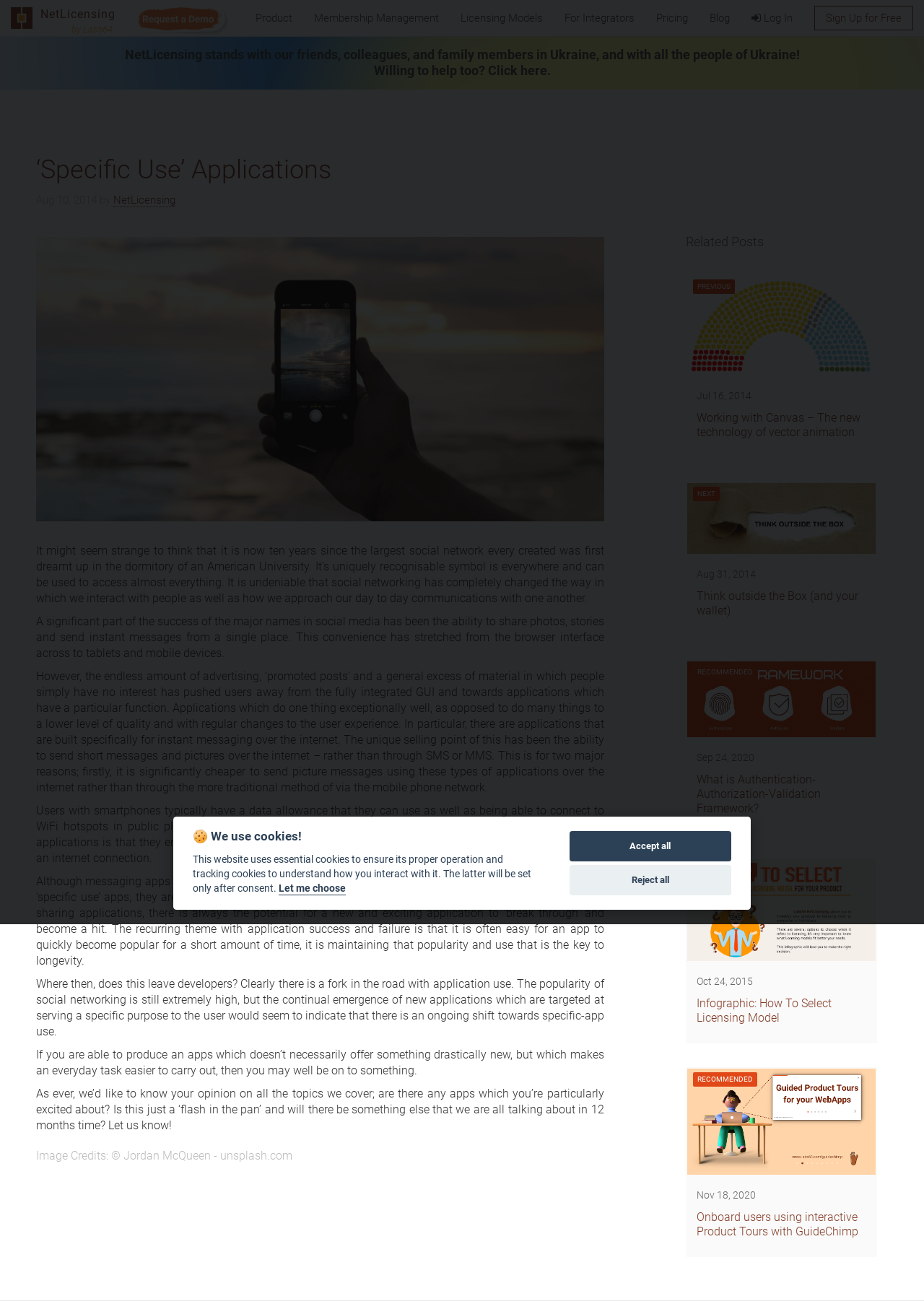Find the bounding box coordinates of the clickable area that will achieve the following instruction: "Check the 'Related Posts'".

[0.742, 0.179, 0.949, 0.192]